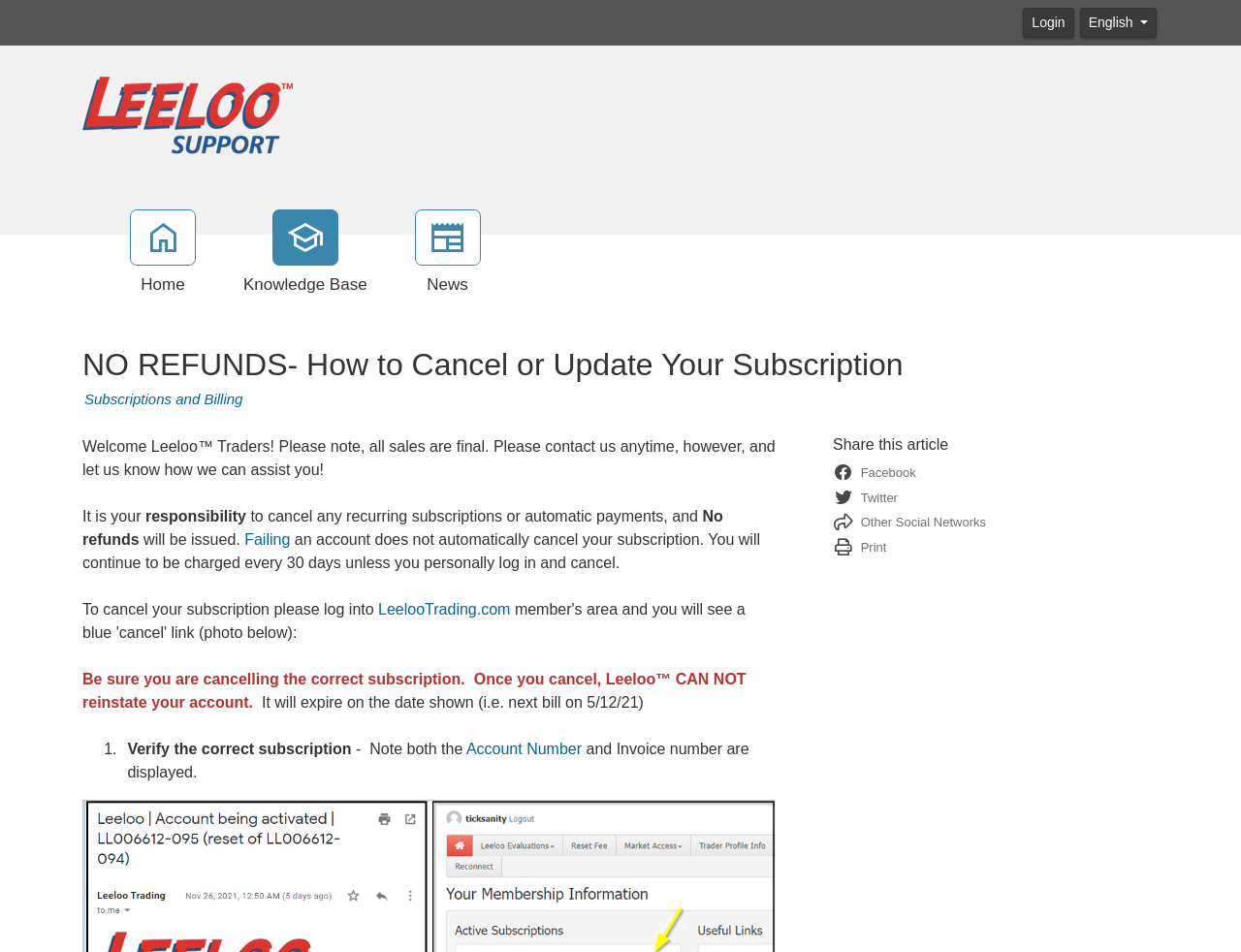Locate the bounding box coordinates of the element I should click to achieve the following instruction: "Go to Leeloo Support Portal".

[0.066, 0.107, 0.236, 0.138]